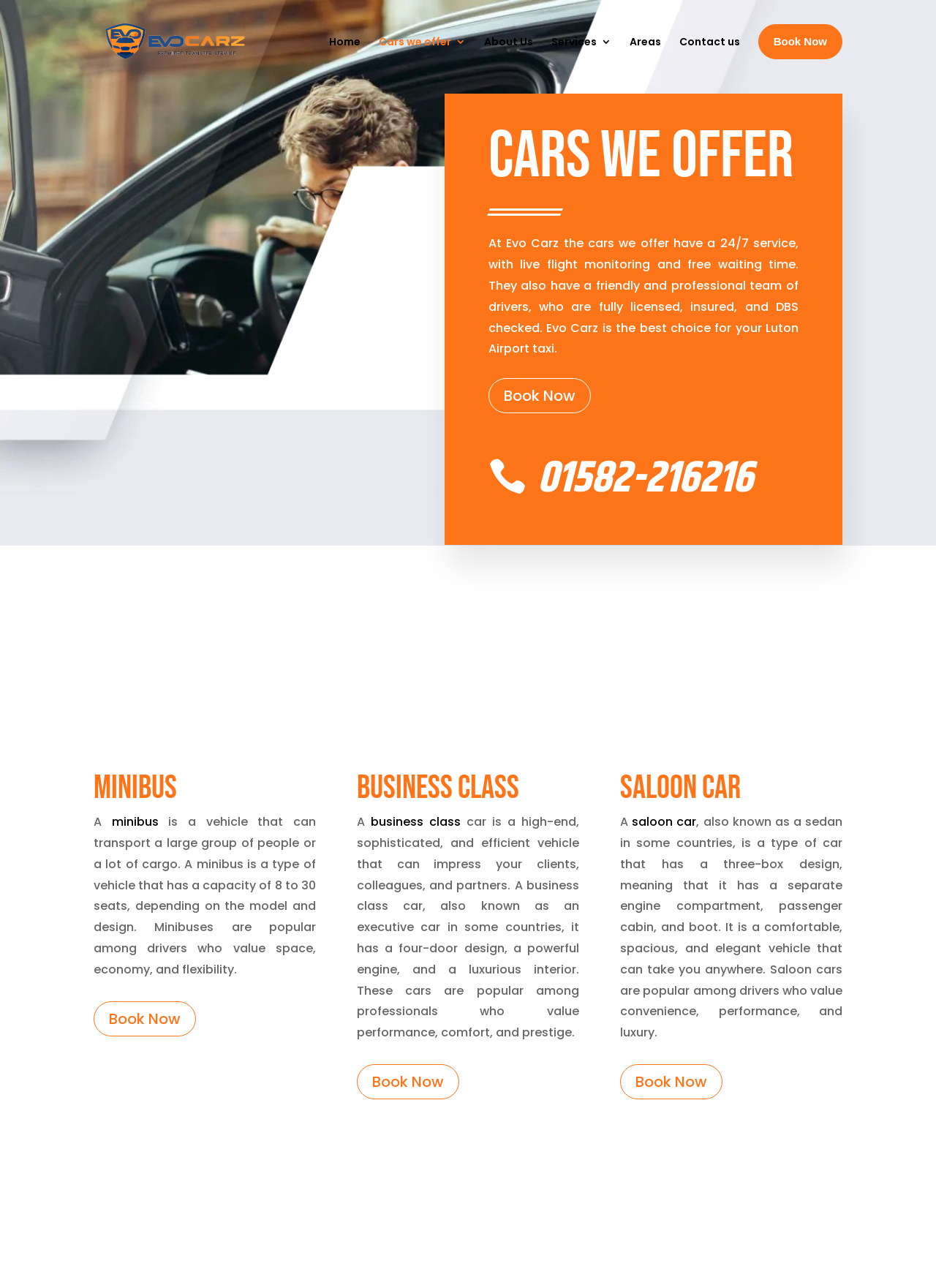Kindly respond to the following question with a single word or a brief phrase: 
How many seats can a minibus hold?

8 to 30